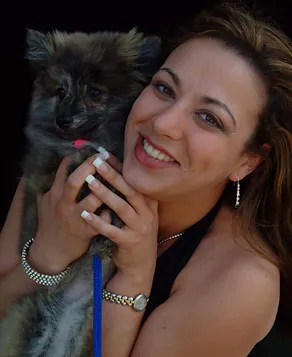What is the dog's nature?
Please answer the question with a single word or phrase, referencing the image.

Playful